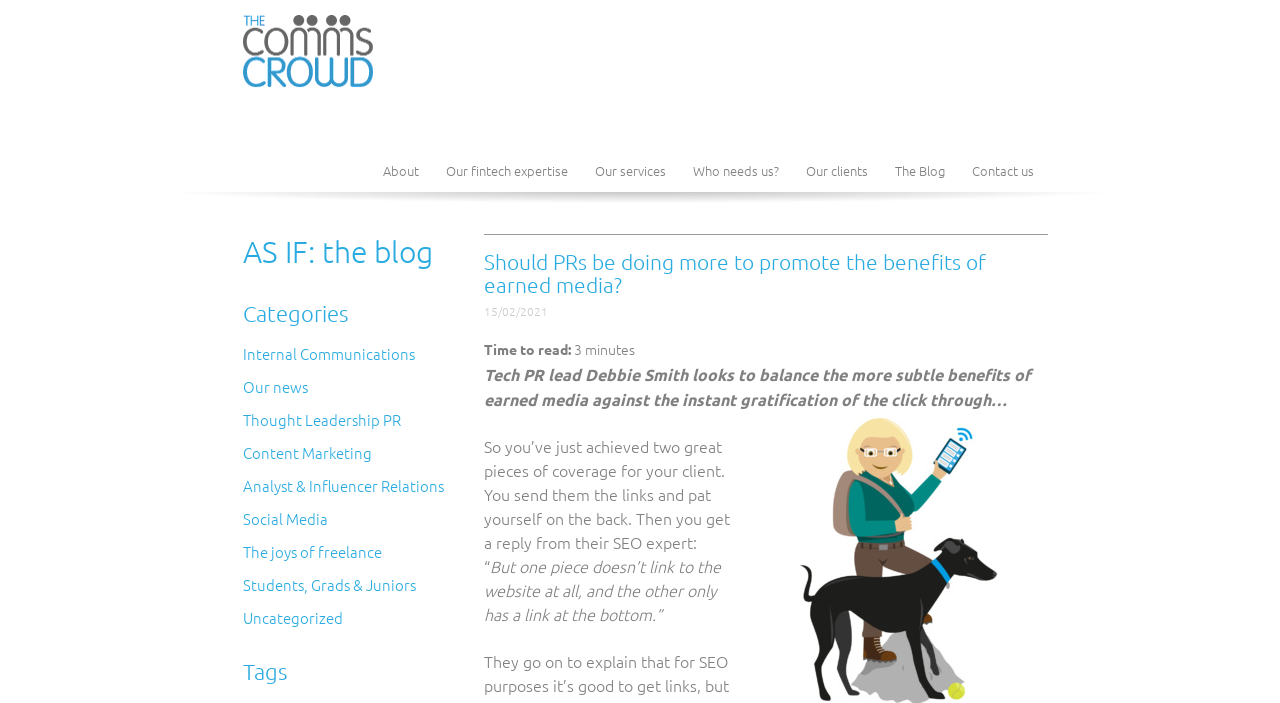Respond with a single word or phrase:
What is the topic of the latest blog post?

Earned media